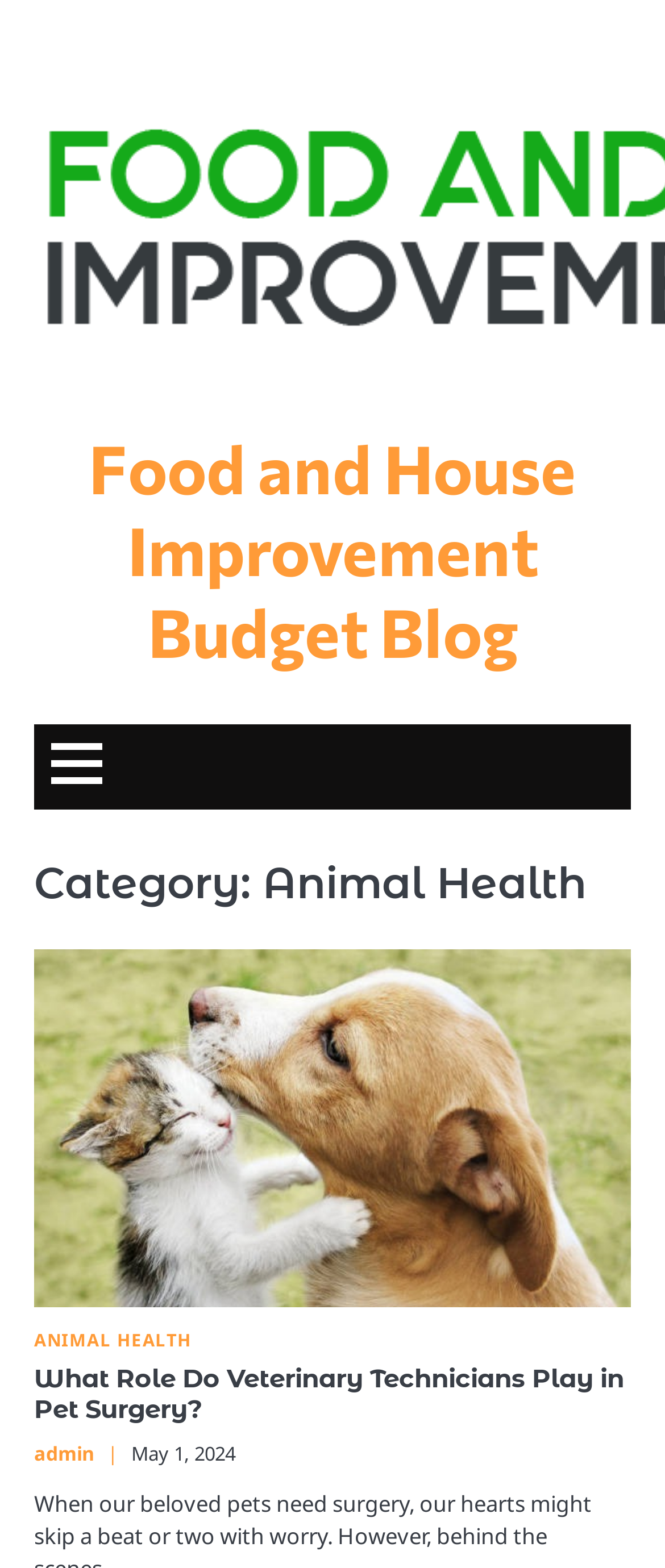With reference to the image, please provide a detailed answer to the following question: What is the purpose of the button at the top right corner?

I found a button element with the description 'expanded: False controls: primary-menu' which indicates it's used to expand the primary menu.